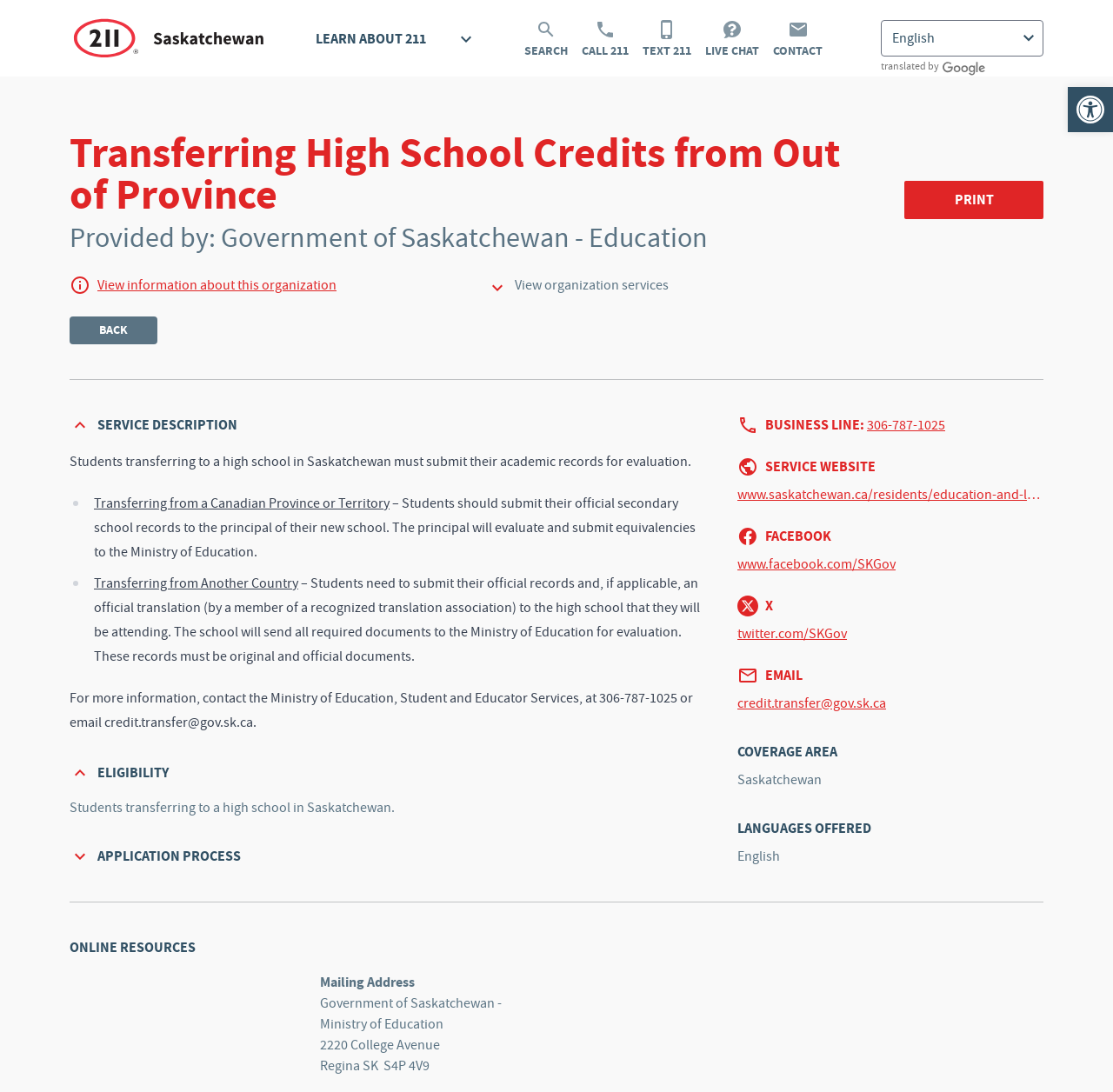What languages are offered for this service?
Based on the visual details in the image, please answer the question thoroughly.

According to the webpage, the language offered for this service is English, as stated in the 'LANGUAGES OFFERED' section.